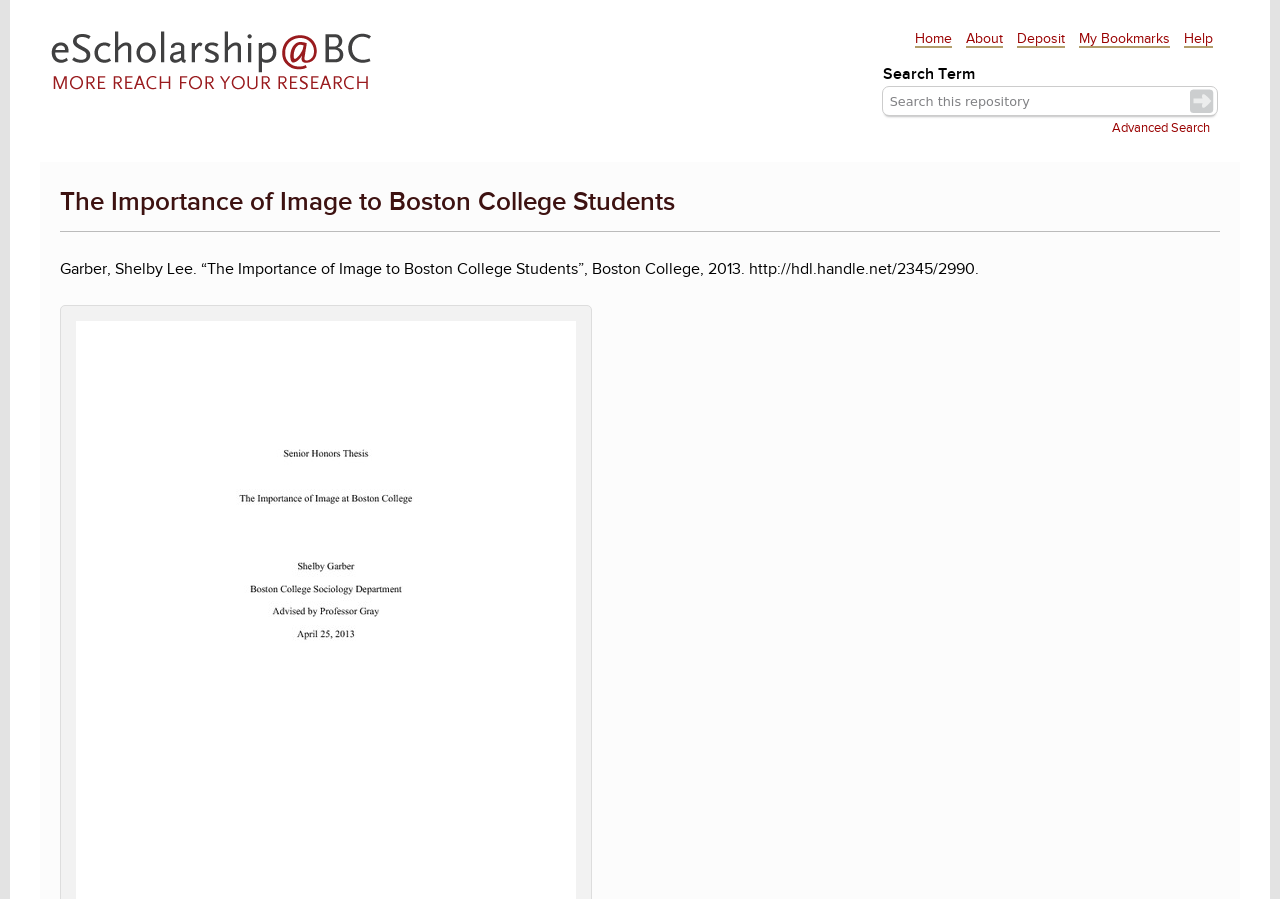What is the first menu item?
Please give a detailed and elaborate explanation in response to the question.

I looked at the top navigation menu and found the first link is 'Home', which is located at the top-left corner of the webpage.